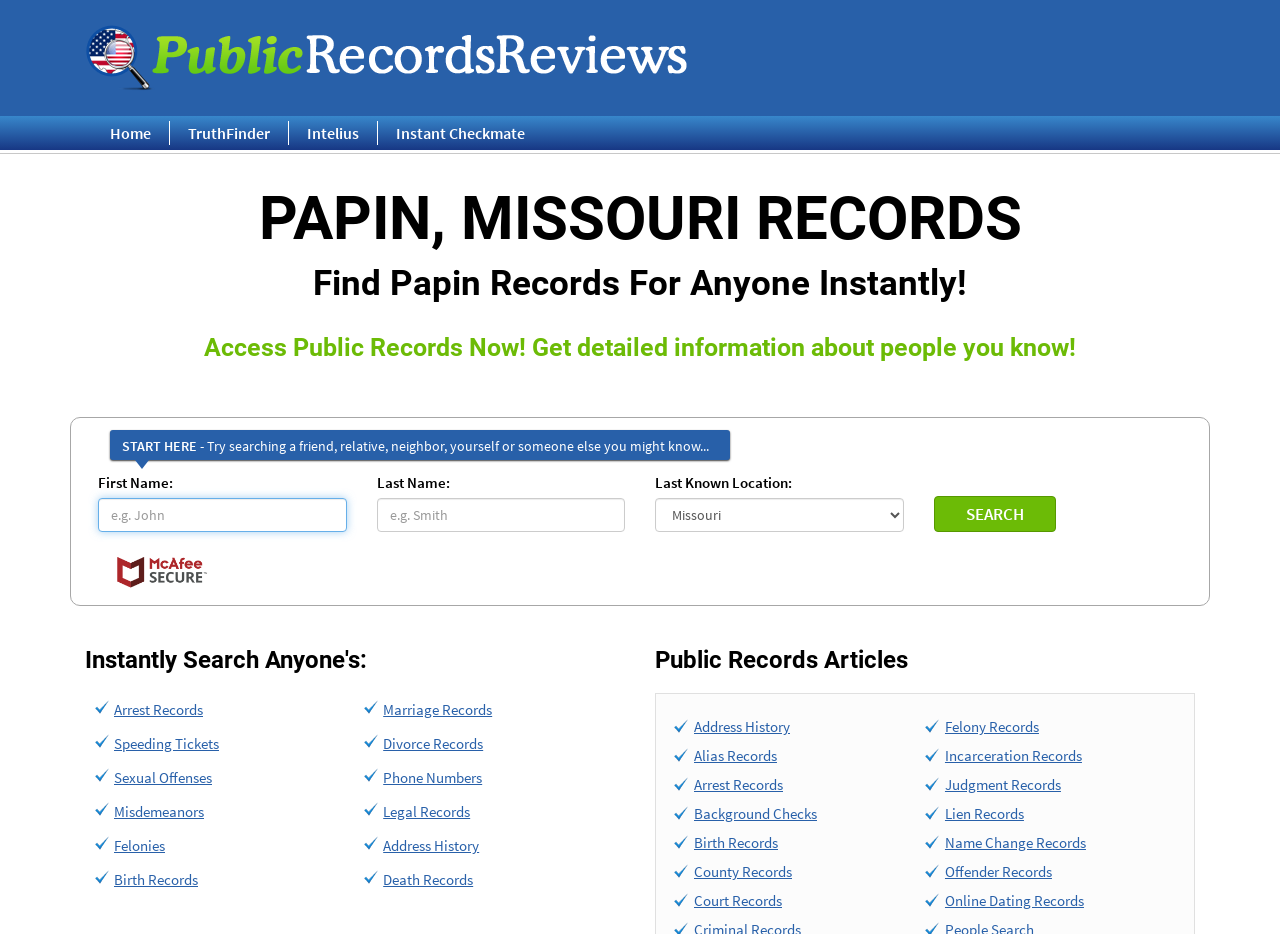What type of records can be searched on this webpage?
Using the image provided, answer with just one word or phrase.

Public records